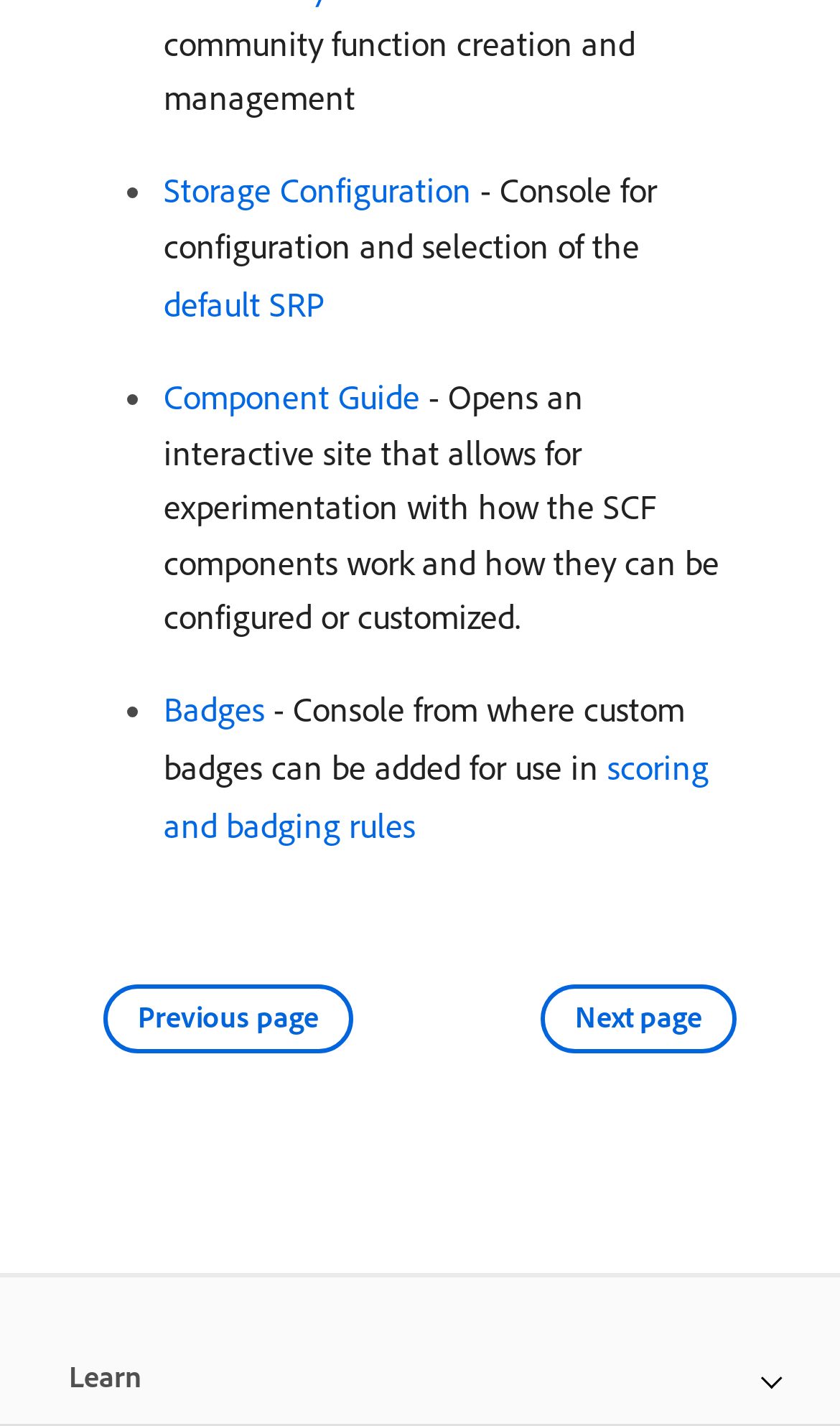Provide the bounding box coordinates, formatted as (top-left x, top-left y, bottom-right x, bottom-right y), with all values being floating point numbers between 0 and 1. Identify the bounding box of the UI element that matches the description: Next page

[0.644, 0.69, 0.877, 0.738]